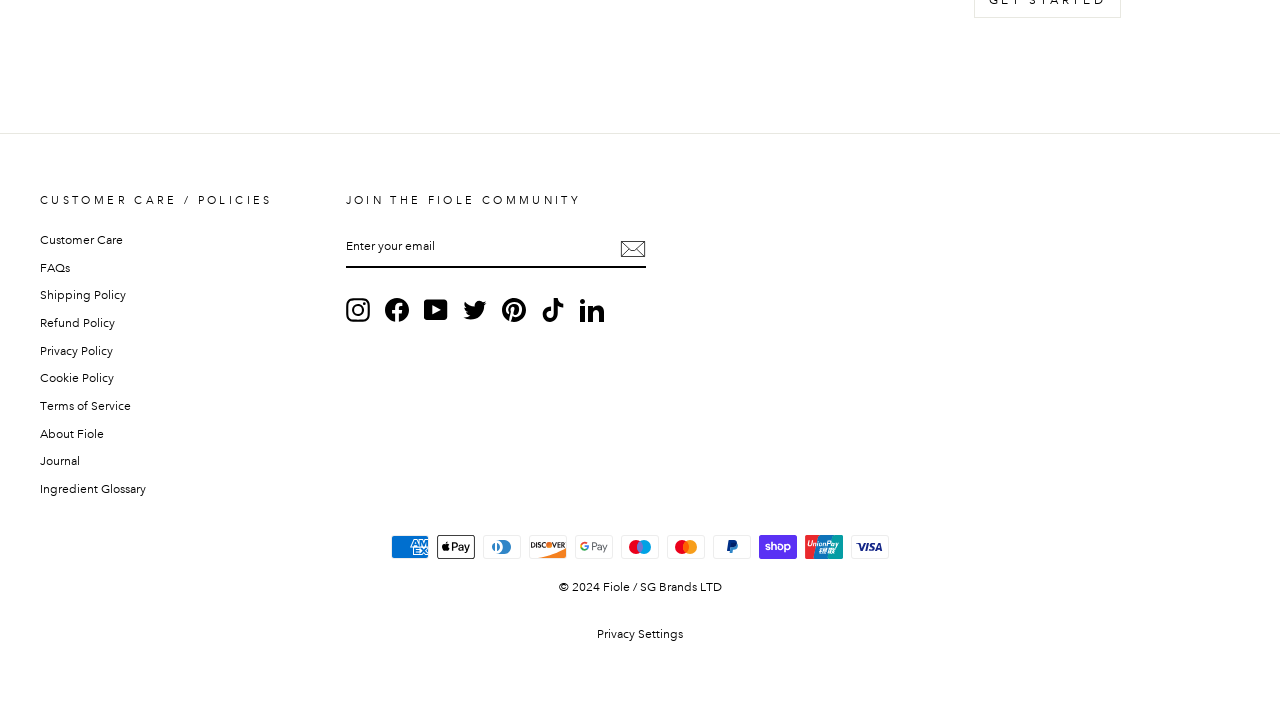Please pinpoint the bounding box coordinates for the region I should click to adhere to this instruction: "Click on Customer Care".

[0.031, 0.325, 0.096, 0.359]